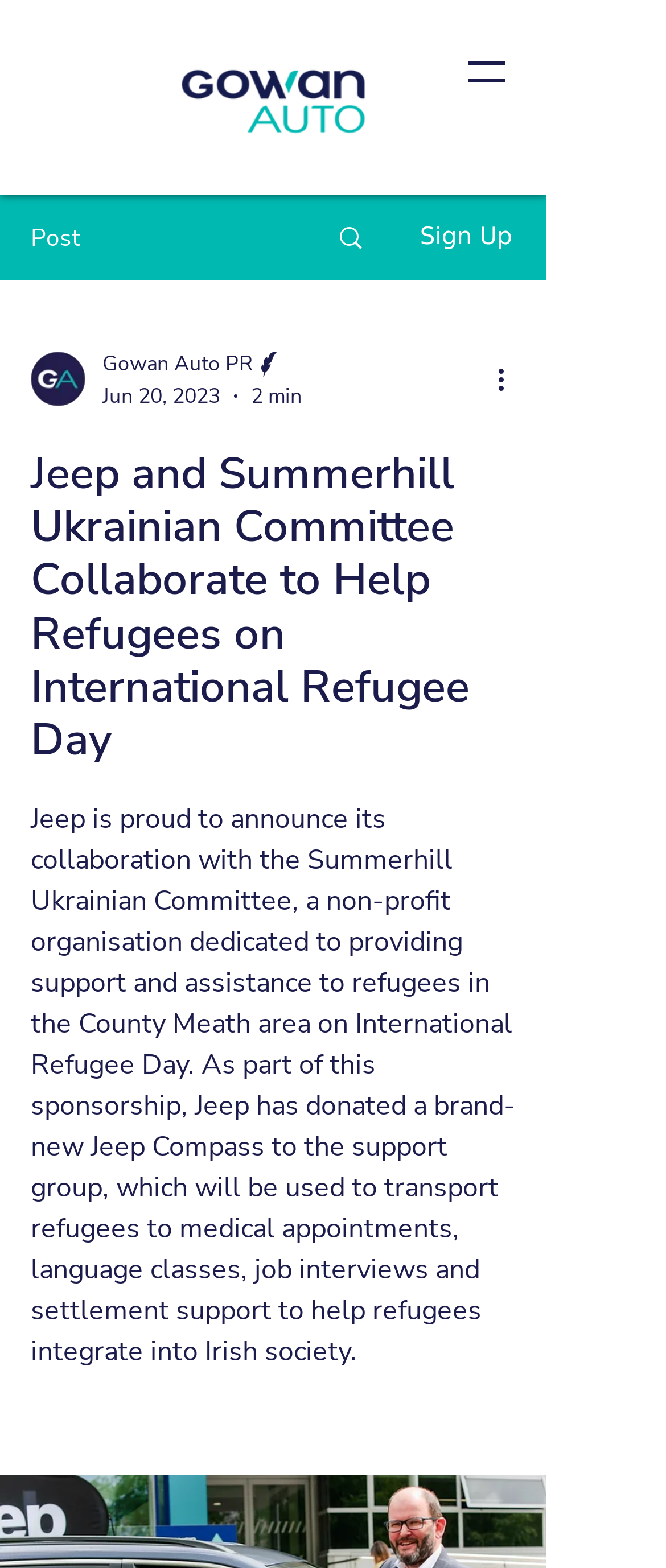Using the elements shown in the image, answer the question comprehensively: What is the Summerhill Ukrainian Committee dedicated to providing?

The webpage describes the Summerhill Ukrainian Committee as a non-profit organisation dedicated to providing support and assistance to refugees in the County Meath area on International Refugee Day.